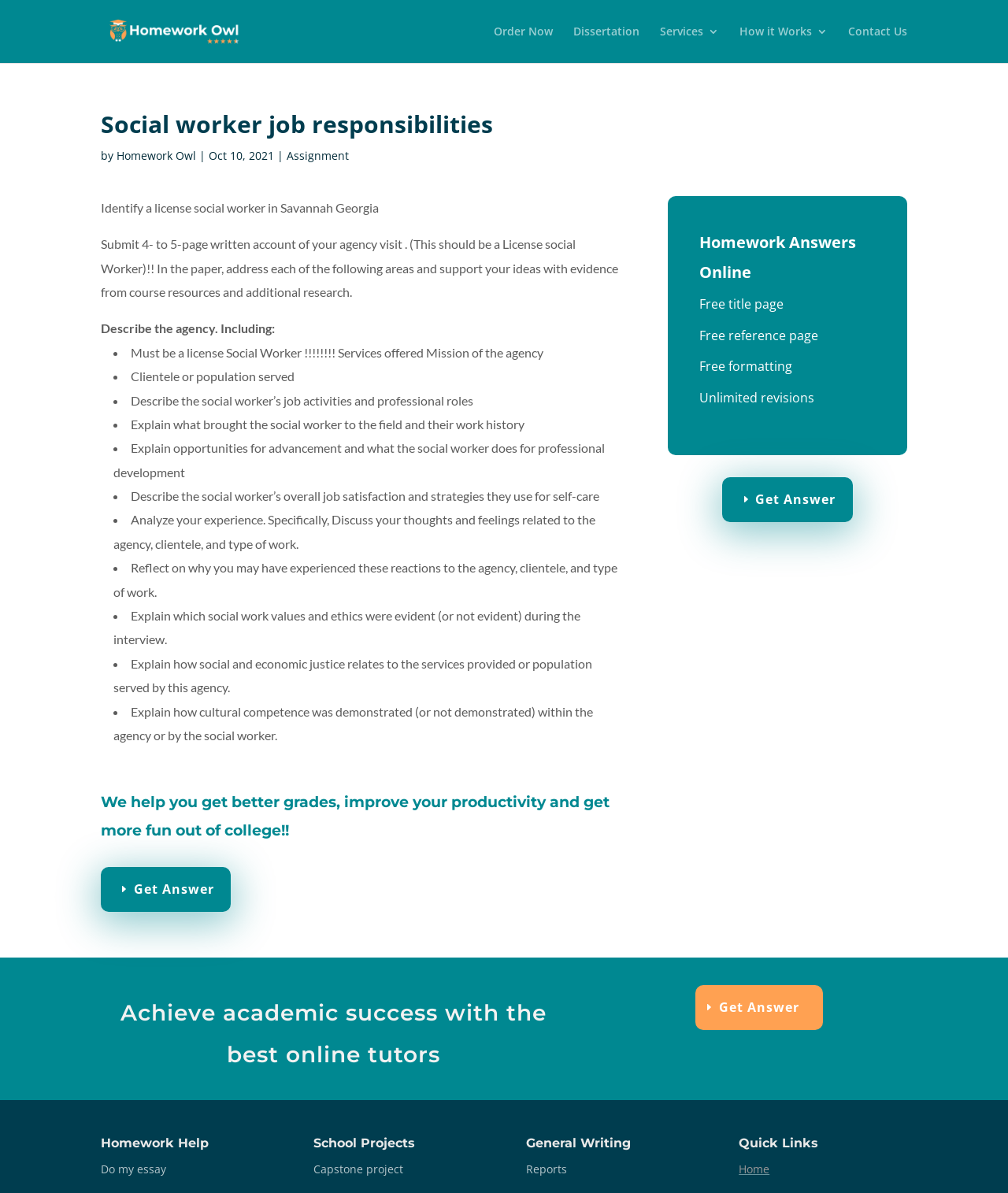Determine the bounding box coordinates (top-left x, top-left y, bottom-right x, bottom-right y) of the UI element described in the following text: Get Answer

[0.69, 0.826, 0.816, 0.863]